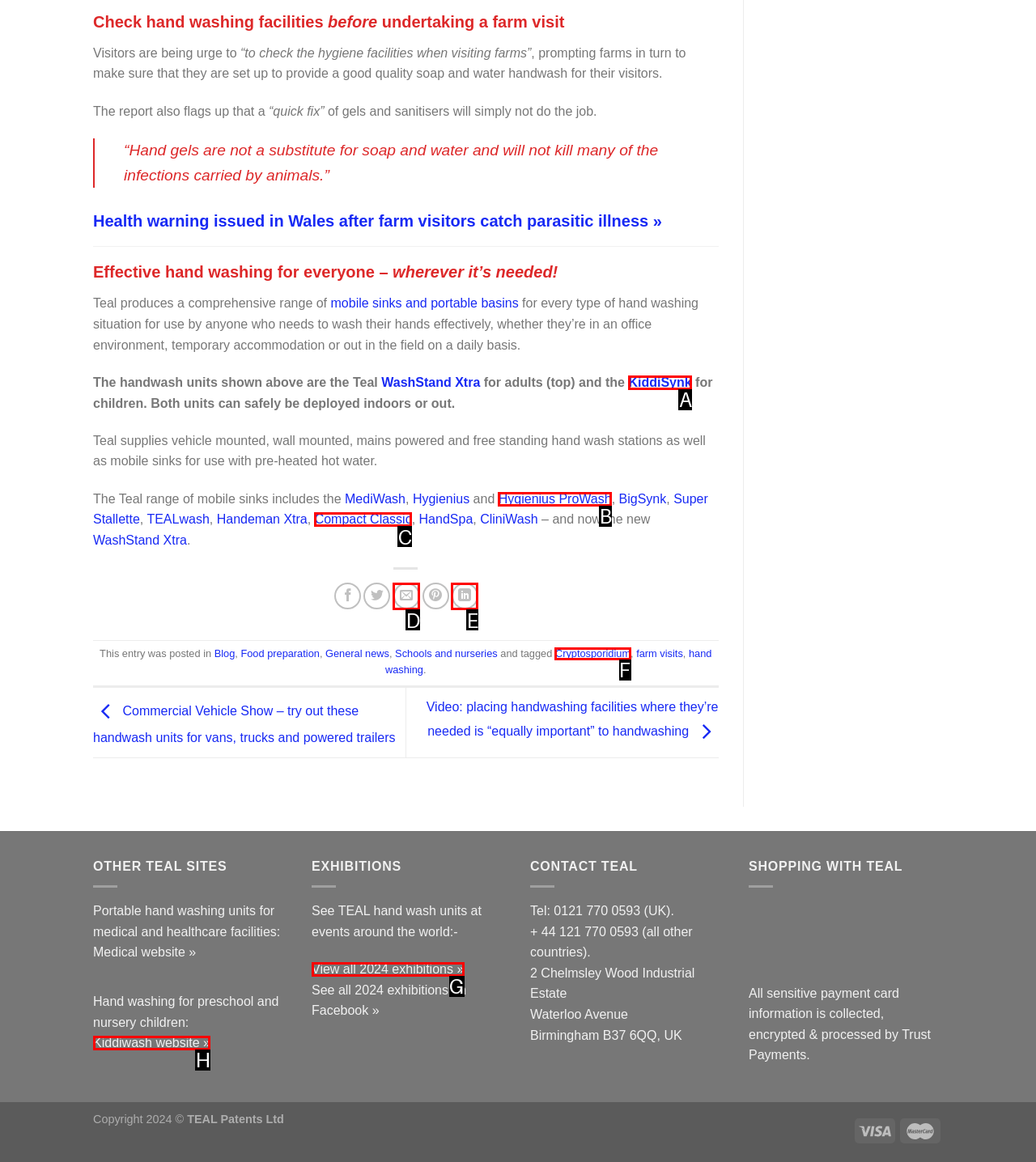Indicate which lettered UI element to click to fulfill the following task: Click on 'View all 2024 exhibitions »'
Provide the letter of the correct option.

G